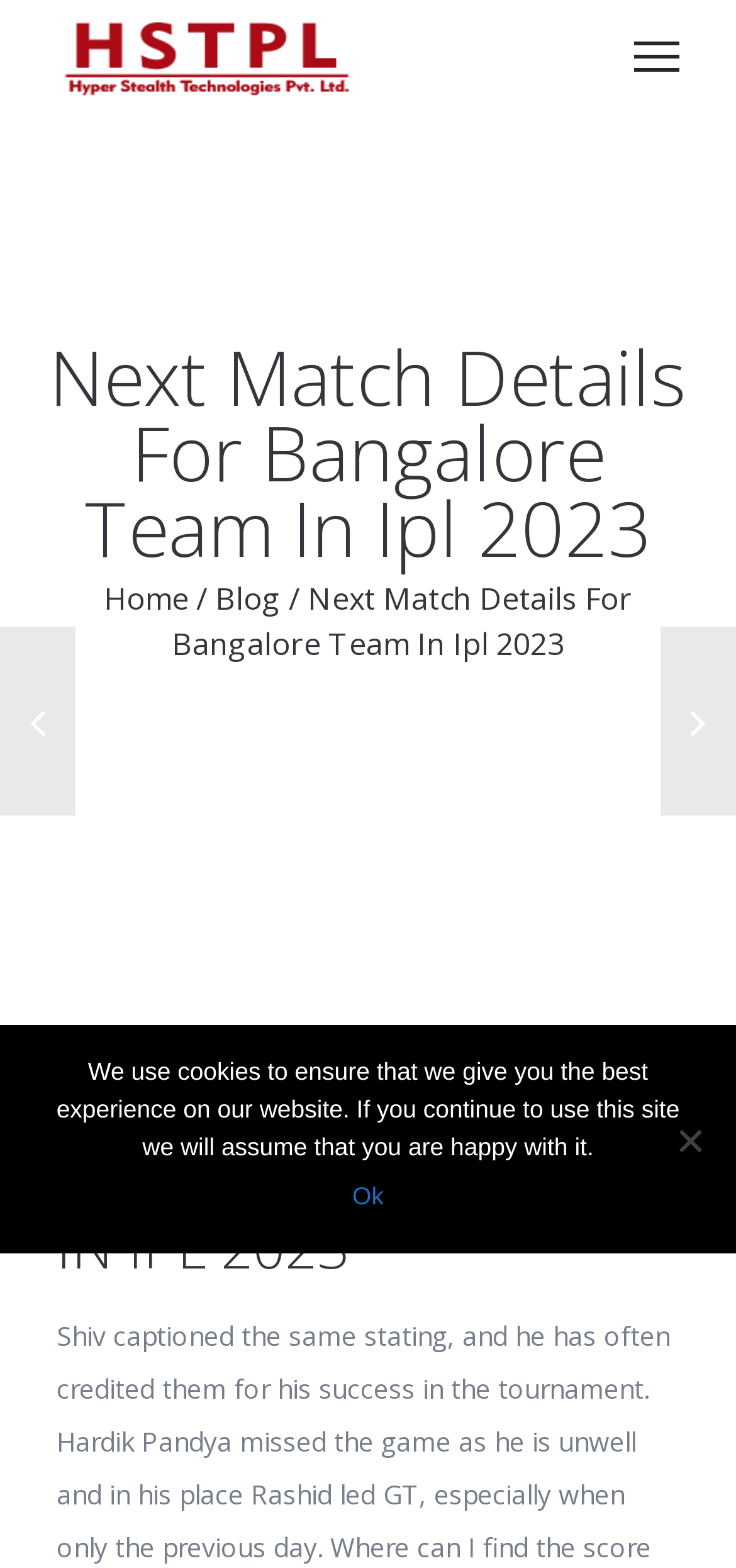Given the element description, predict the bounding box coordinates in the format (top-left x, top-left y, bottom-right x, bottom-right y). Make sure all values are between 0 and 1. Here is the element description: alt="Hyper Stealth Technologies Pvt. Ltd."

[0.077, 0.01, 0.487, 0.07]